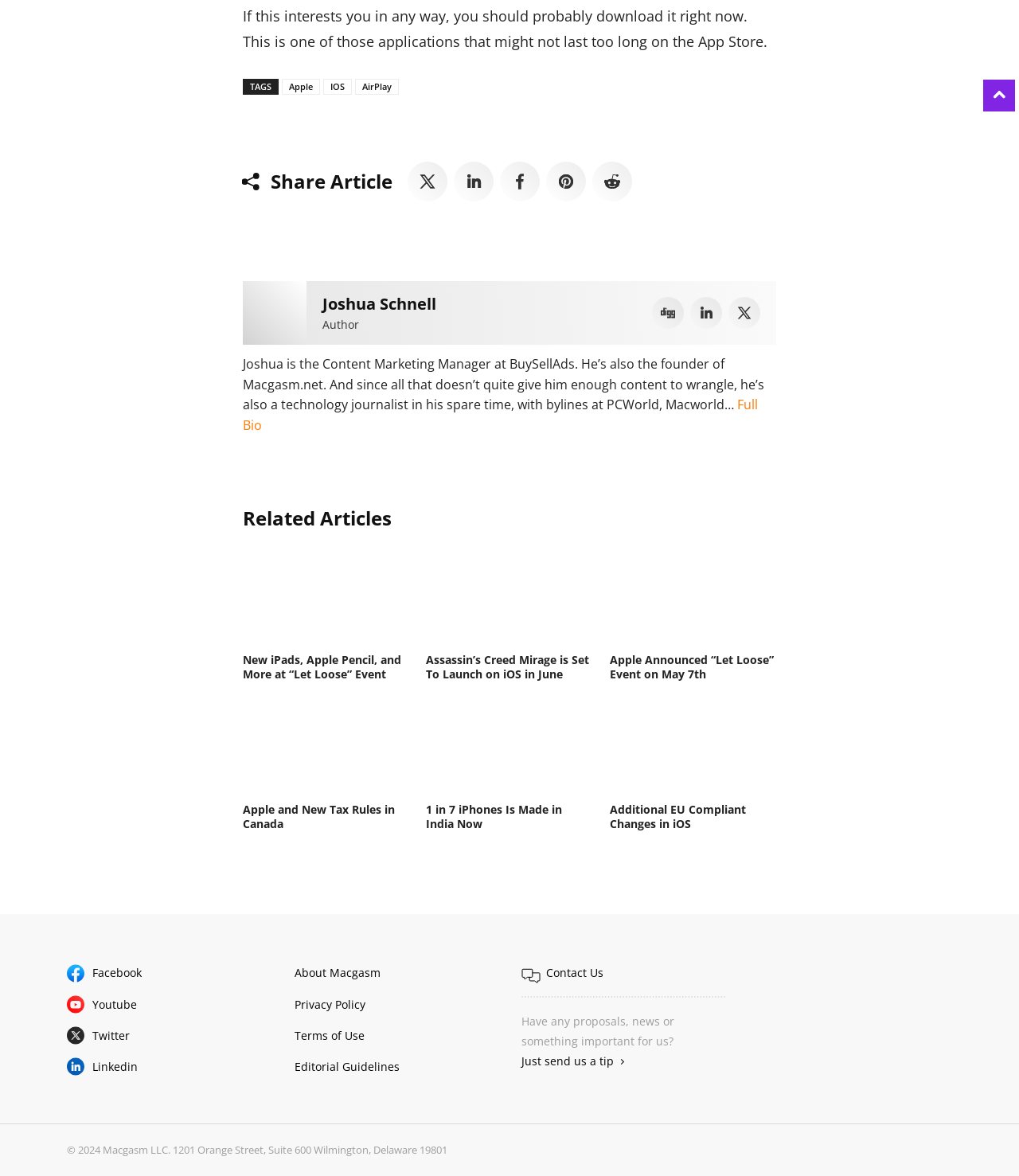Identify the bounding box coordinates for the UI element mentioned here: "Terms of Use". Provide the coordinates as four float values between 0 and 1, i.e., [left, top, right, bottom].

[0.289, 0.874, 0.357, 0.887]